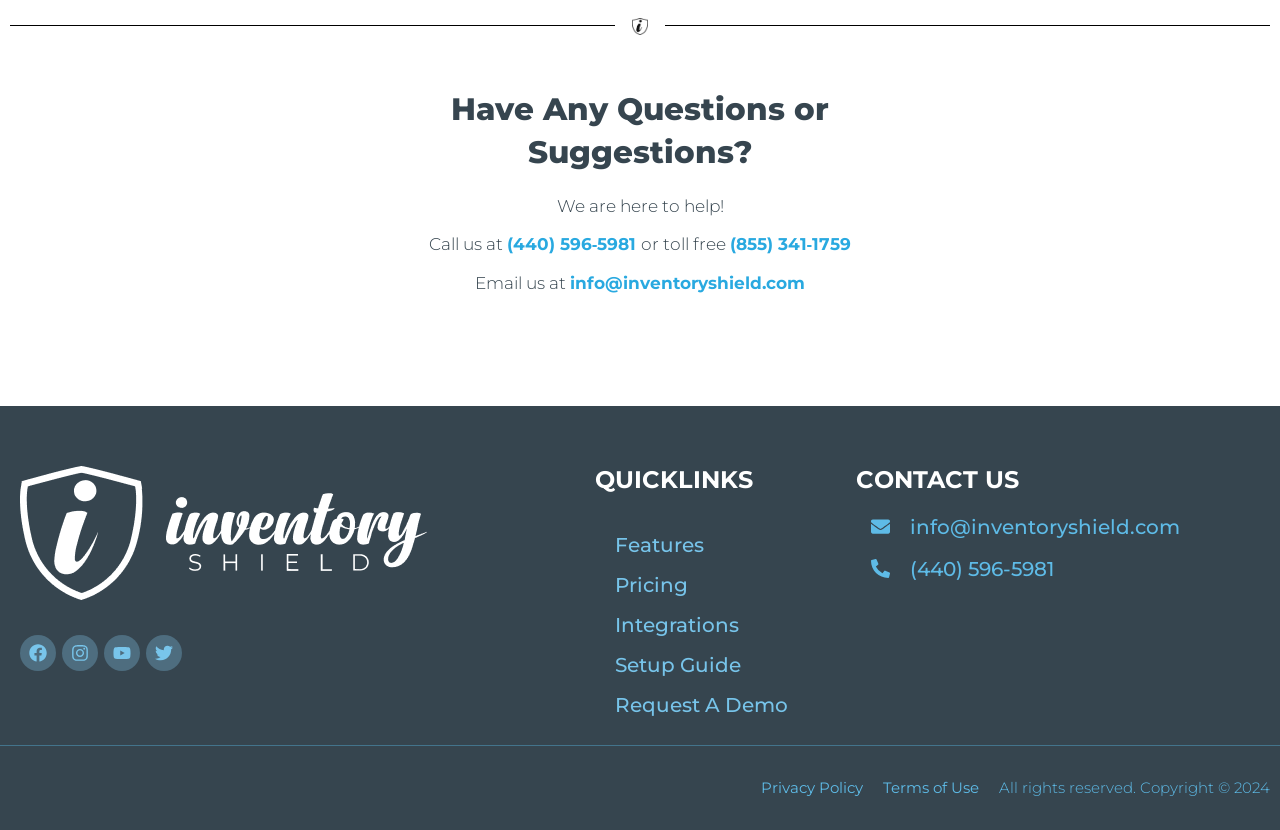Locate the bounding box coordinates of the area to click to fulfill this instruction: "Send an email". The bounding box should be presented as four float numbers between 0 and 1, in the order [left, top, right, bottom].

[0.445, 0.329, 0.629, 0.353]